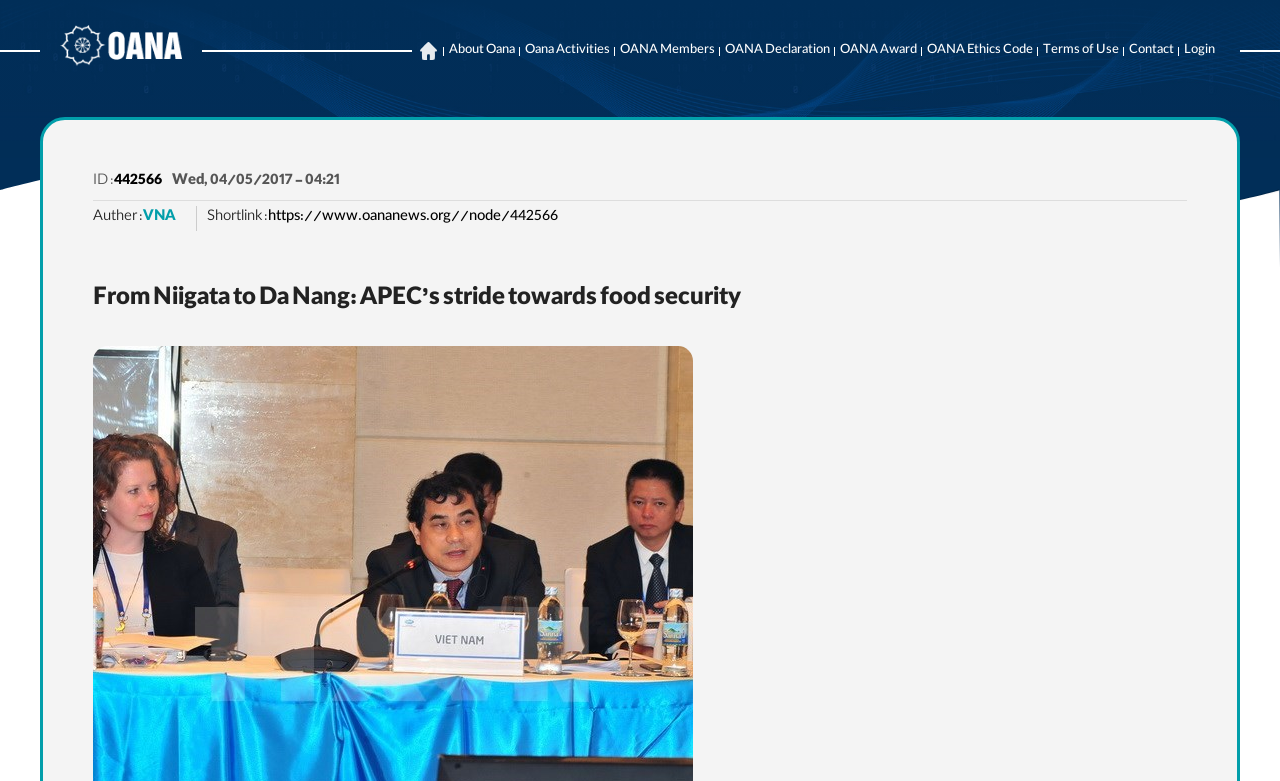What is the ID of the article?
Using the image as a reference, give an elaborate response to the question.

I found the ID of the article by looking at the static text 'ID :' and its corresponding value '442566' located at [0.073, 0.218, 0.089, 0.249] and [0.089, 0.218, 0.127, 0.249] respectively.